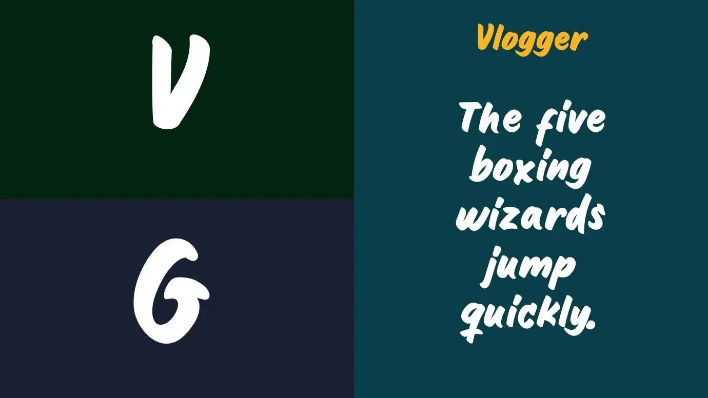What is the color of the text 'Vlogger' in the image?
Based on the screenshot, provide a one-word or short-phrase response.

Vibrant orange